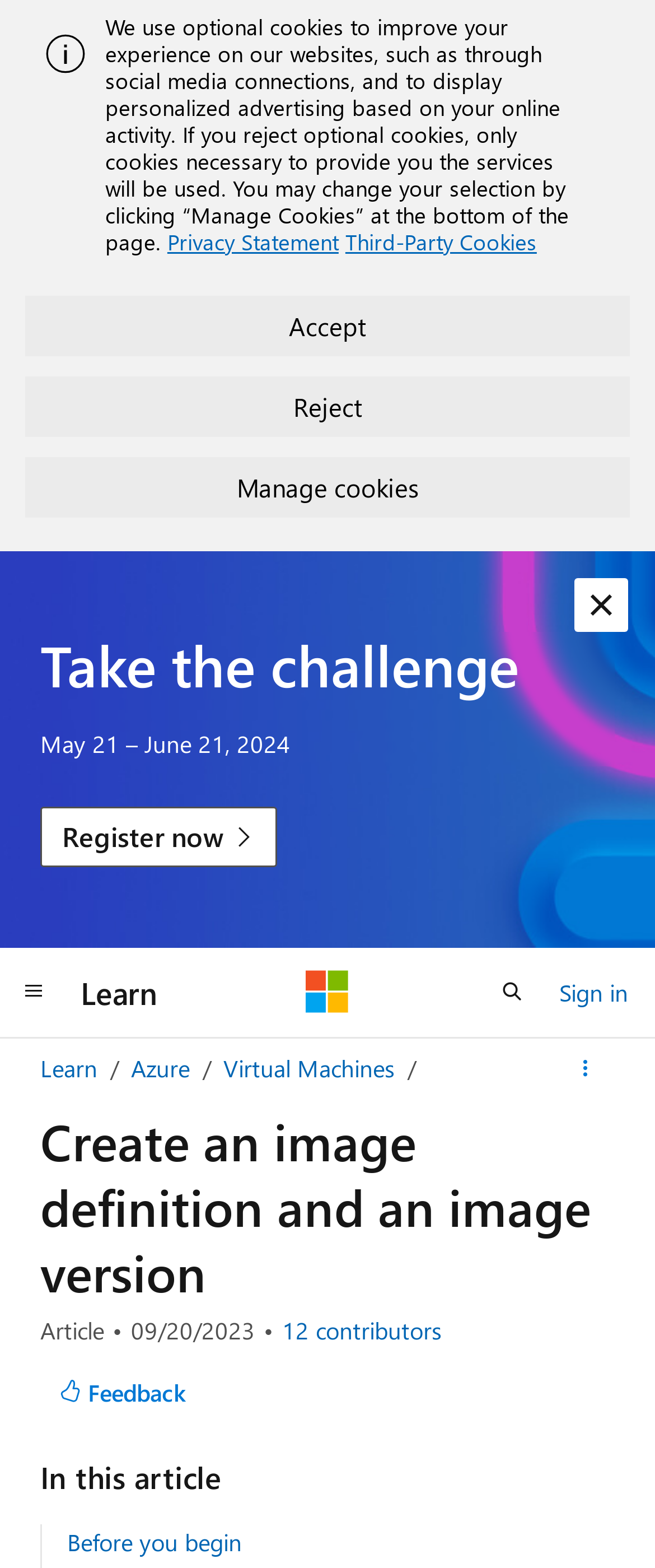Please examine the image and provide a detailed answer to the question: How many contributors are there to this article?

The 'View all contributors' button is accompanied by a text that says '12 contributors', indicating that there are 12 contributors to this article.